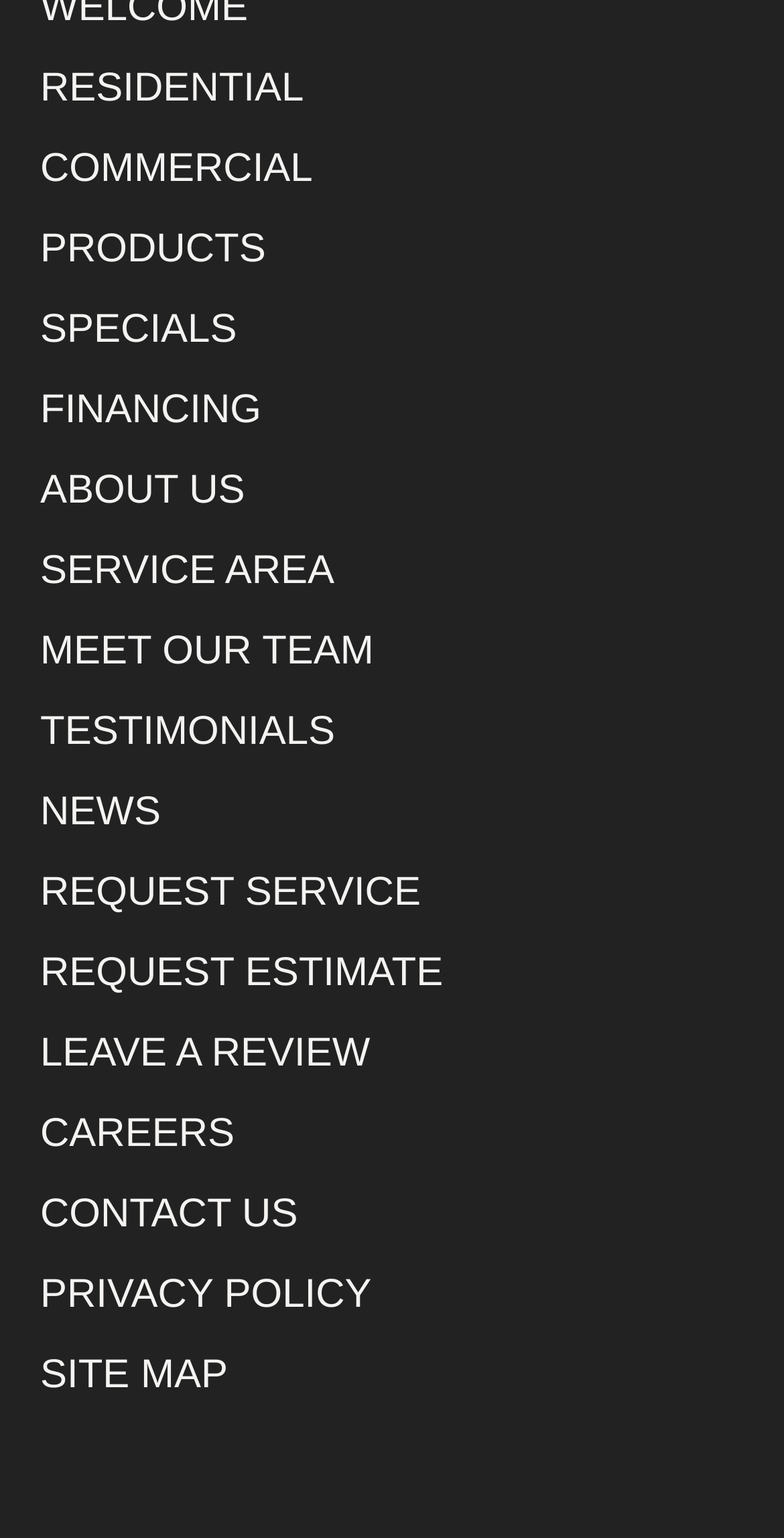Give a concise answer using one word or a phrase to the following question:
What is the link below 'COMMERCIAL'?

PRODUCTS